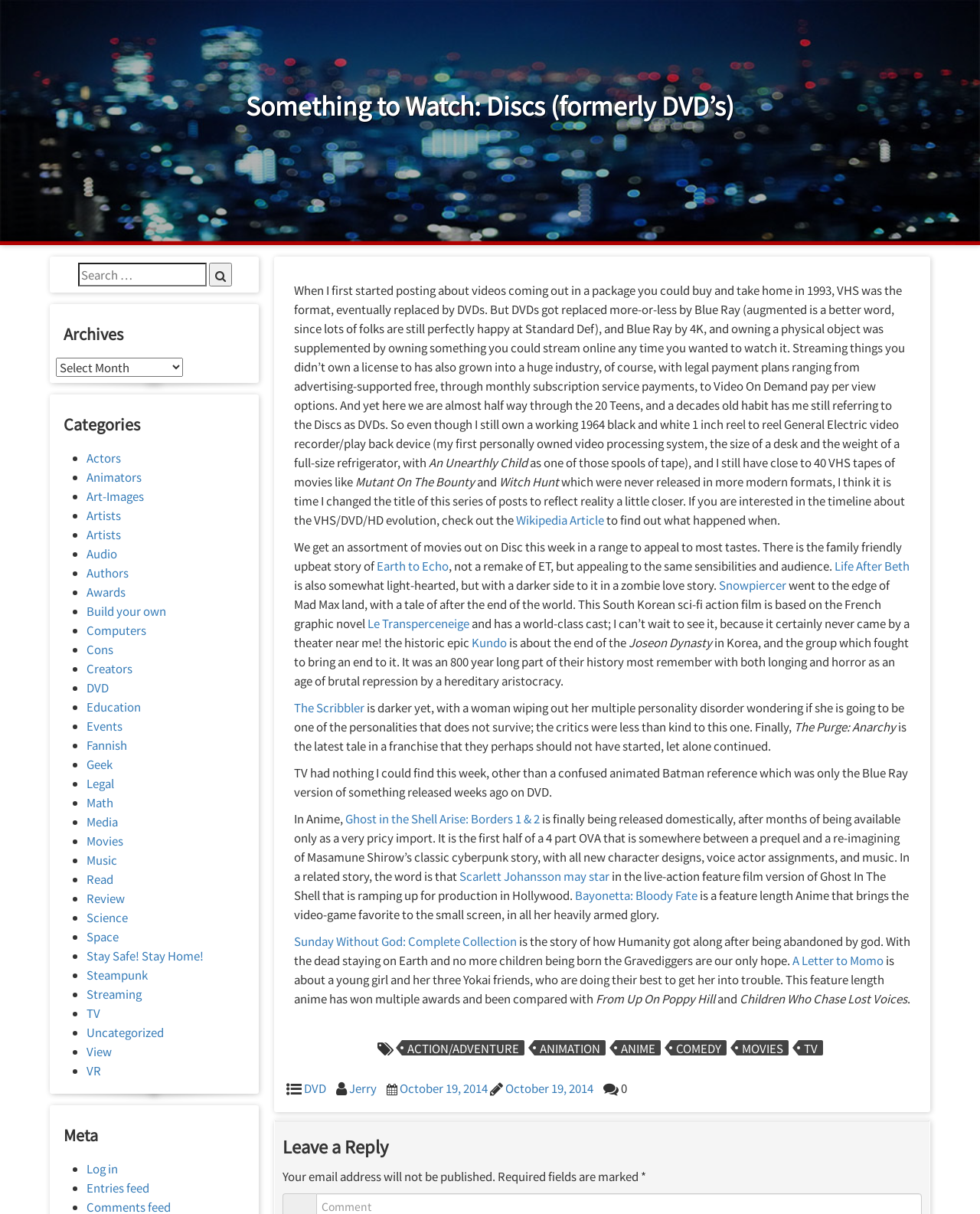What is the title of the article?
Refer to the image and provide a one-word or short phrase answer.

Something to Watch: Discs